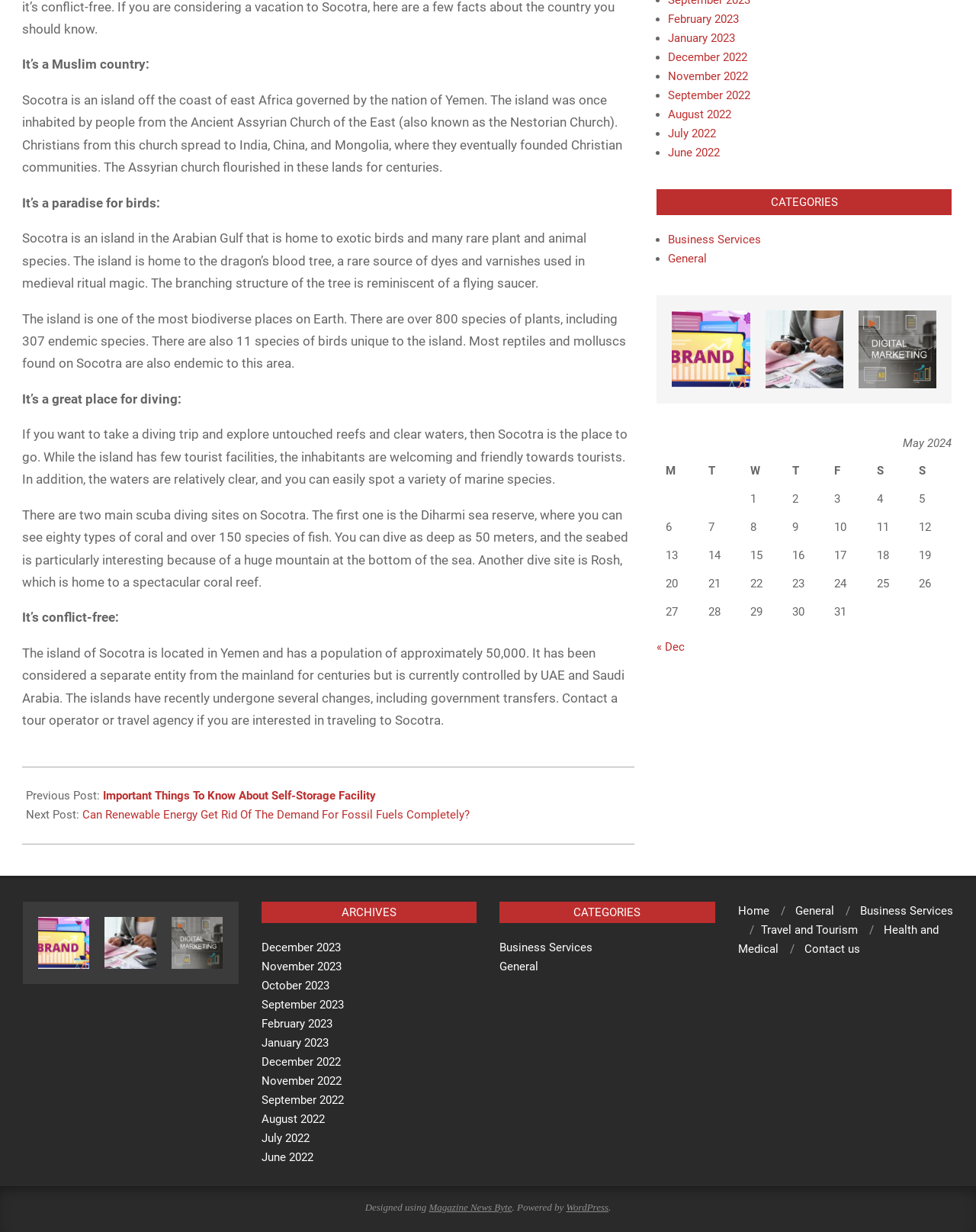Provide the bounding box coordinates for the UI element that is described by this text: "Magazine News Byte". The coordinates should be in the form of four float numbers between 0 and 1: [left, top, right, bottom].

[0.439, 0.975, 0.525, 0.984]